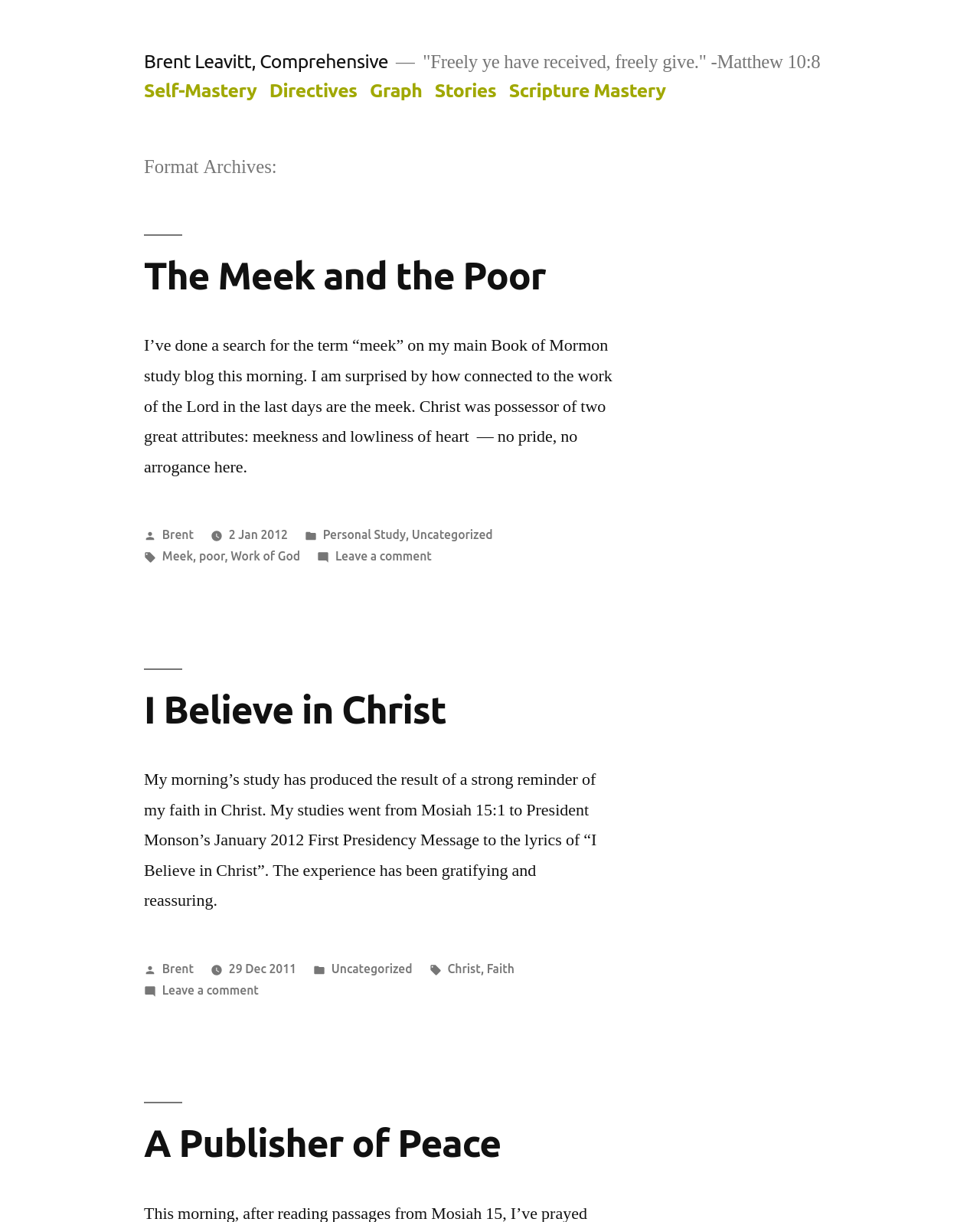Utilize the information from the image to answer the question in detail:
What are the categories of the post 'The Meek and the Poor'?

I found the categories of the post 'The Meek and the Poor' by looking at the FooterAsNonLandmark element associated with that post, which contains the text 'Posted in' followed by links with the text 'Personal Study' and 'Uncategorized'.